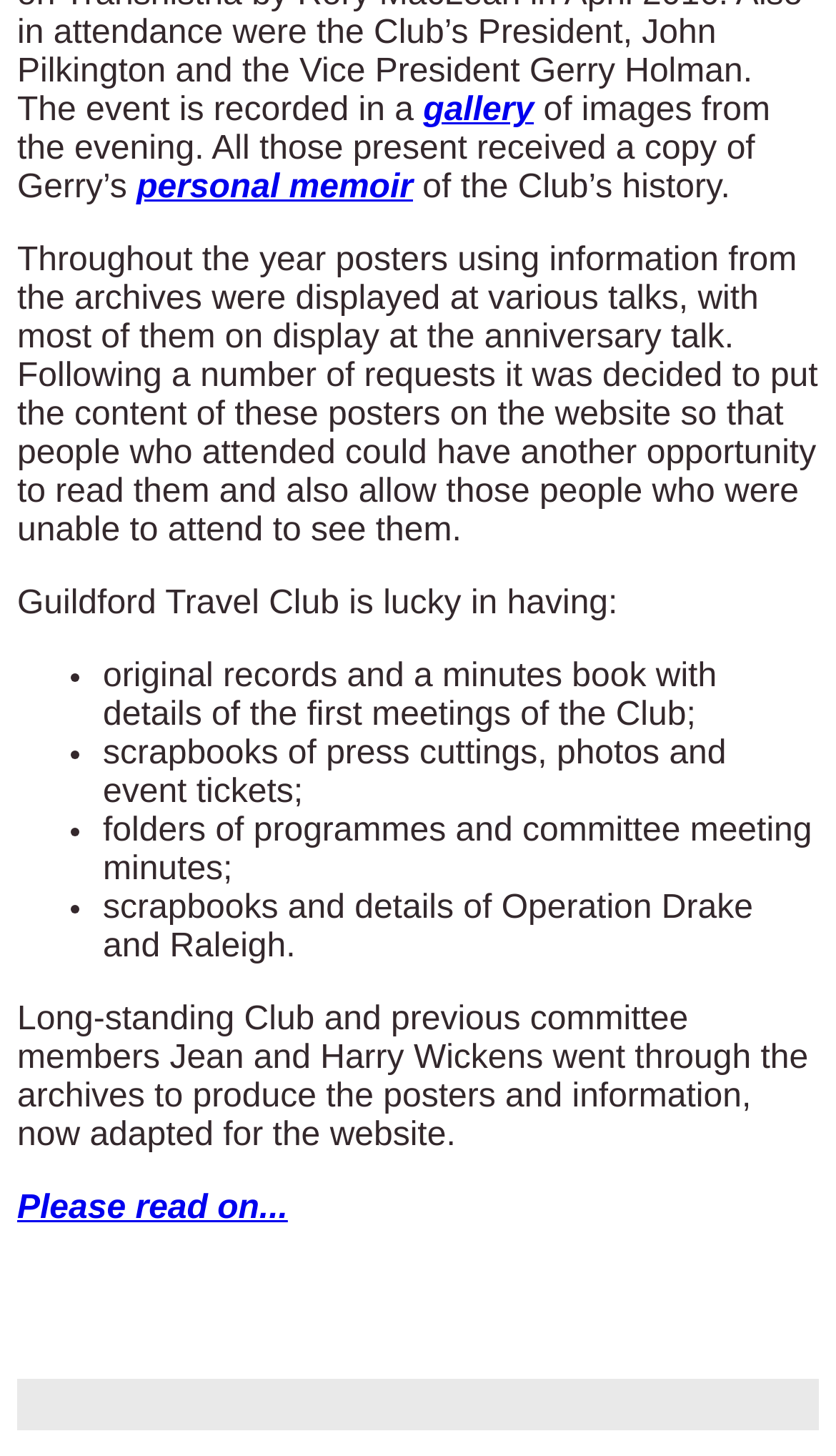Who adapted the posters for the website? Examine the screenshot and reply using just one word or a brief phrase.

Jean and Harry Wickens